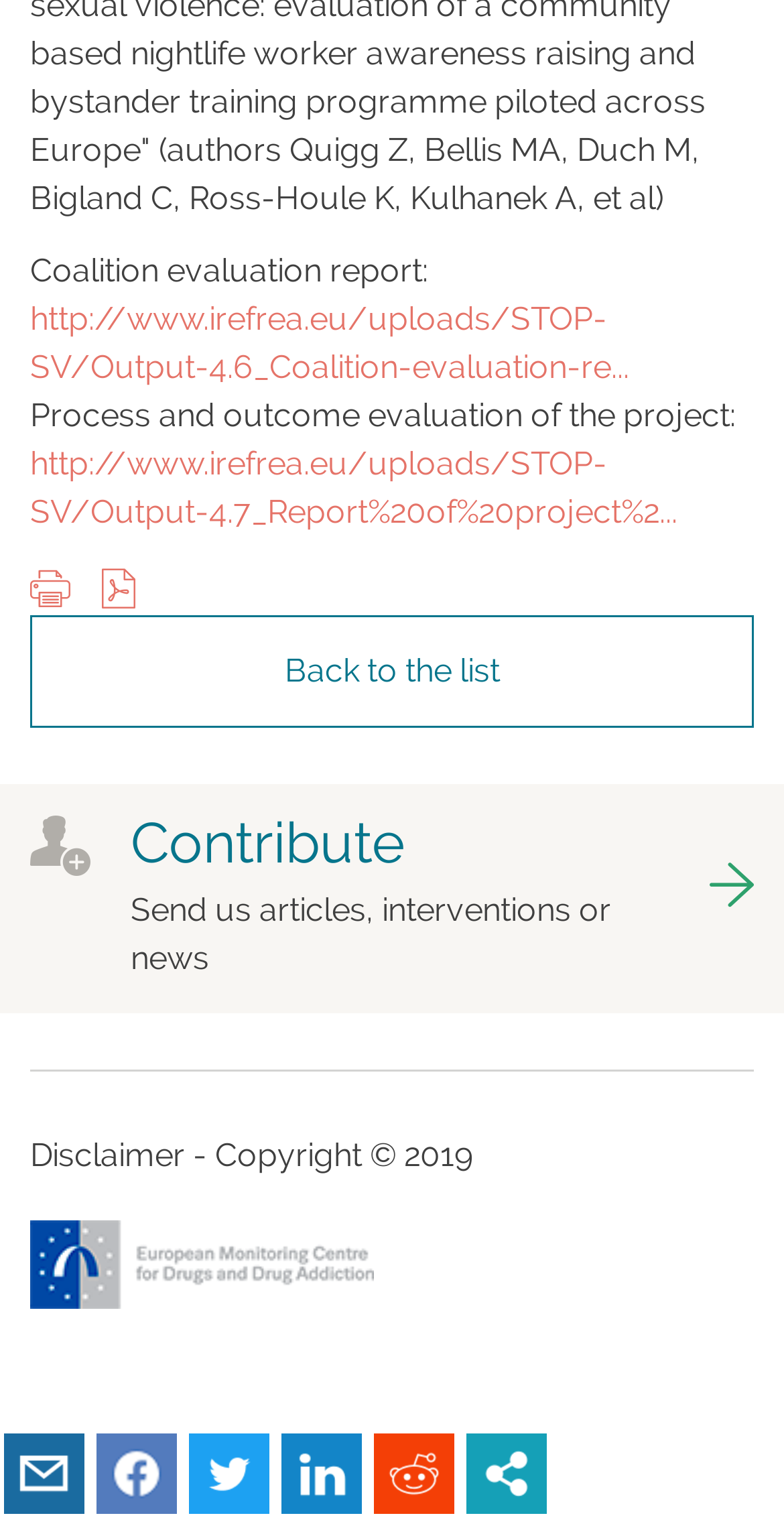What is the purpose of the 'Contribute' section?
Could you give a comprehensive explanation in response to this question?

The 'Contribute' section is located in the middle of the webpage, and it has a link 'got to contribute' and a text 'Send us articles, interventions or news', which implies that the purpose of this section is to allow users to contribute articles, interventions or news.